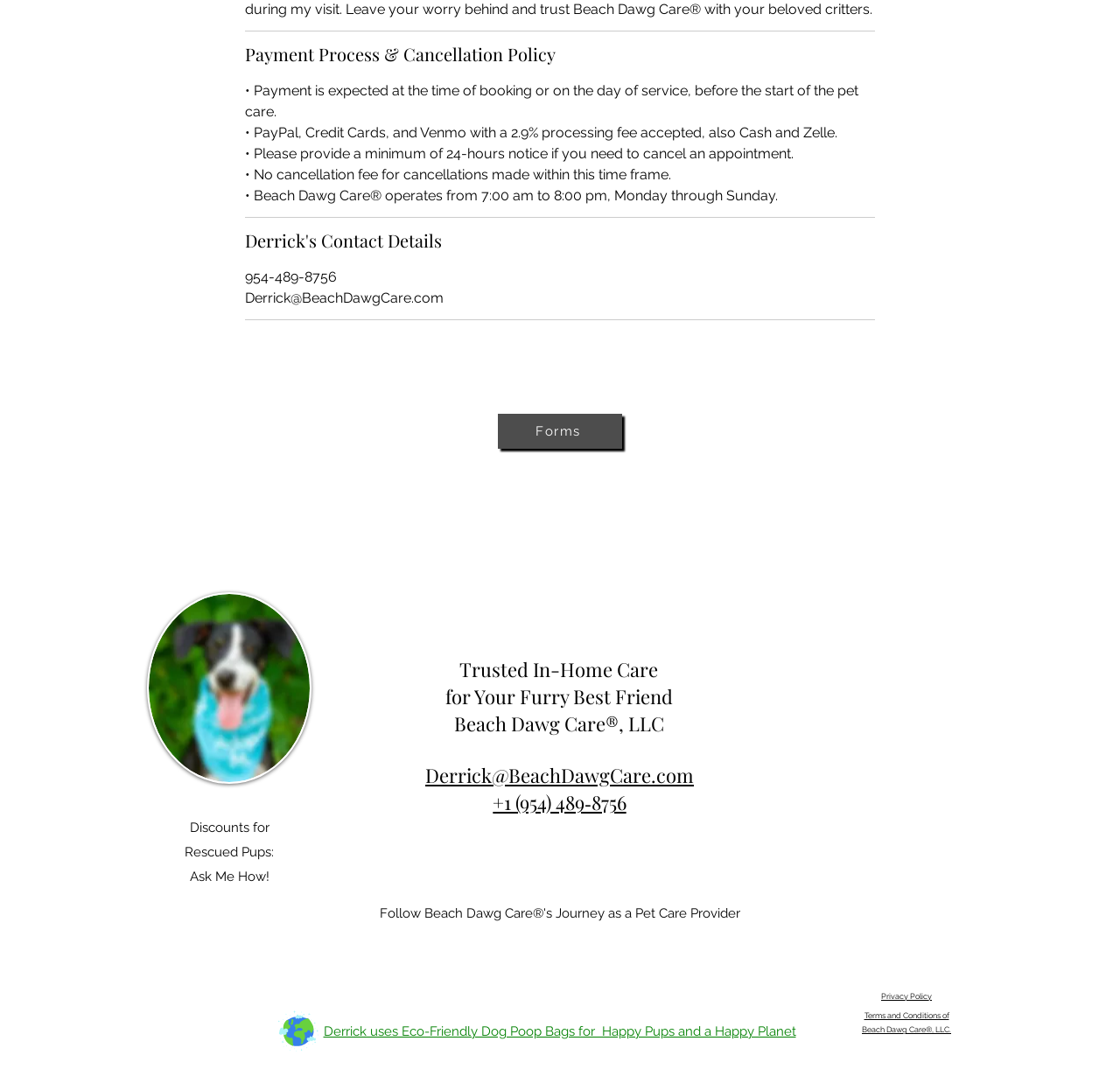Please analyze the image and provide a thorough answer to the question:
What payment methods are accepted?

The webpage mentions under the 'Payment Process & Cancellation Policy' section that payment is expected at the time of booking or on the day of service, and lists the accepted payment methods as PayPal, Credit Cards, Venmo with a 2.9% processing fee, Cash, and Zelle.